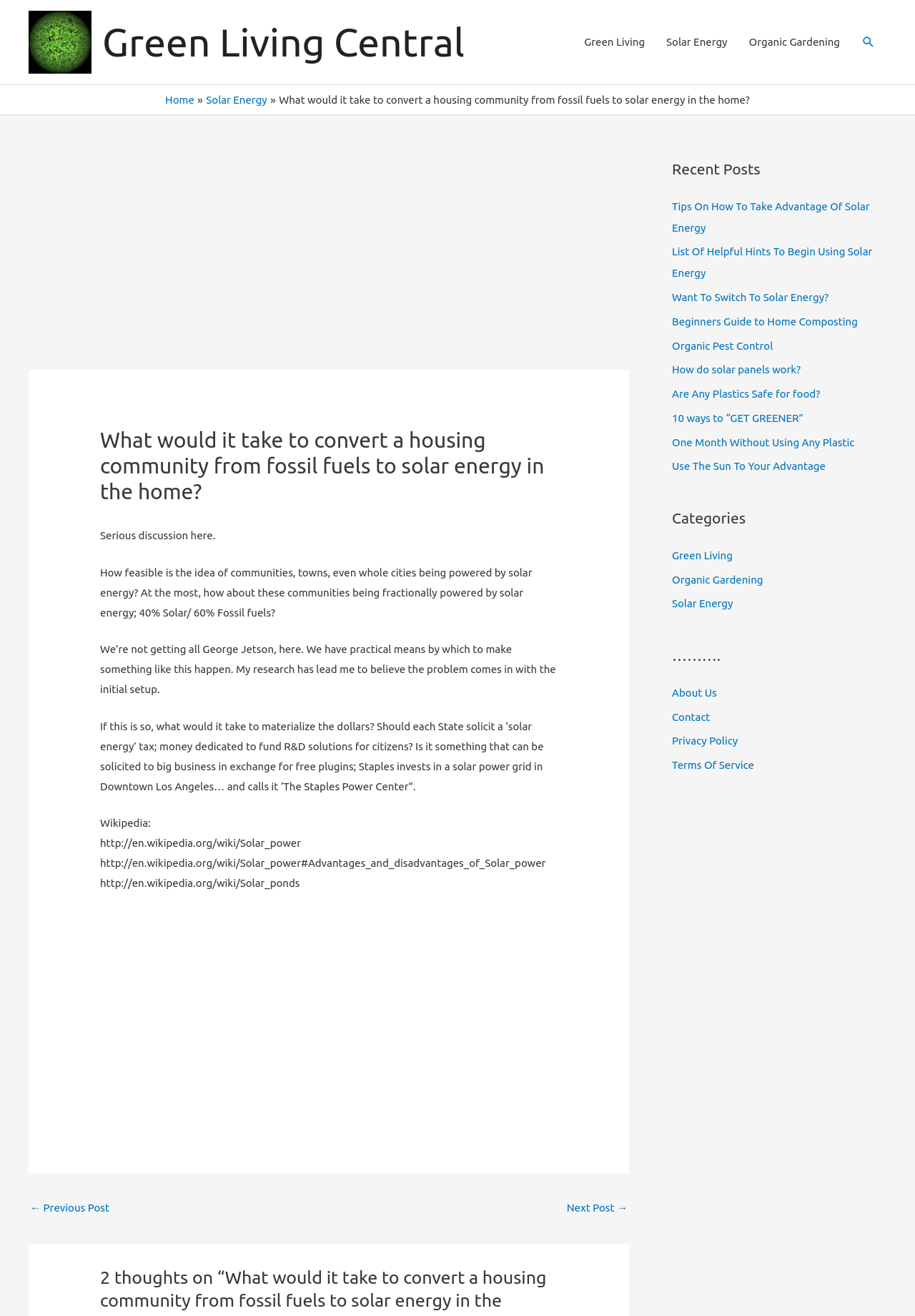Calculate the bounding box coordinates for the UI element based on the following description: "About Us". Ensure the coordinates are four float numbers between 0 and 1, i.e., [left, top, right, bottom].

[0.734, 0.522, 0.783, 0.531]